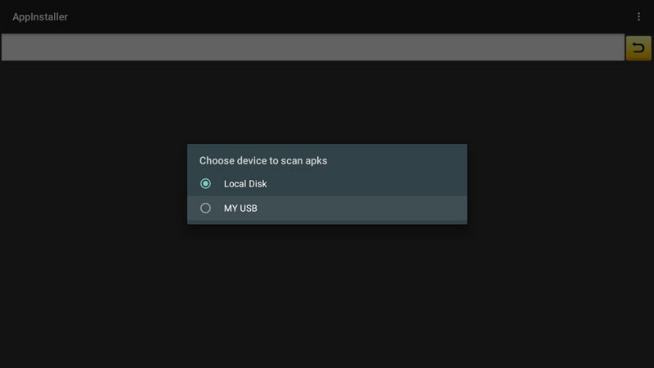Offer an in-depth caption of the image, mentioning all notable aspects.

The image displays a user interface from an application installer, titled "AppInstaller." In the center, there's a prompt that instructs users to "Choose device to scan apks." Two options are presented for selection: "Local Disk," which is highlighted, indicating that it is the currently active choice, and "MY USB," which remains unselected. The background is a dark gray, providing contrast to the text and options. This interface allows users to determine the source from which they wish to scan for APK files, facilitating the installation of applications on their device. An icon is also visible in the upper right corner, suggesting additional actions or settings.